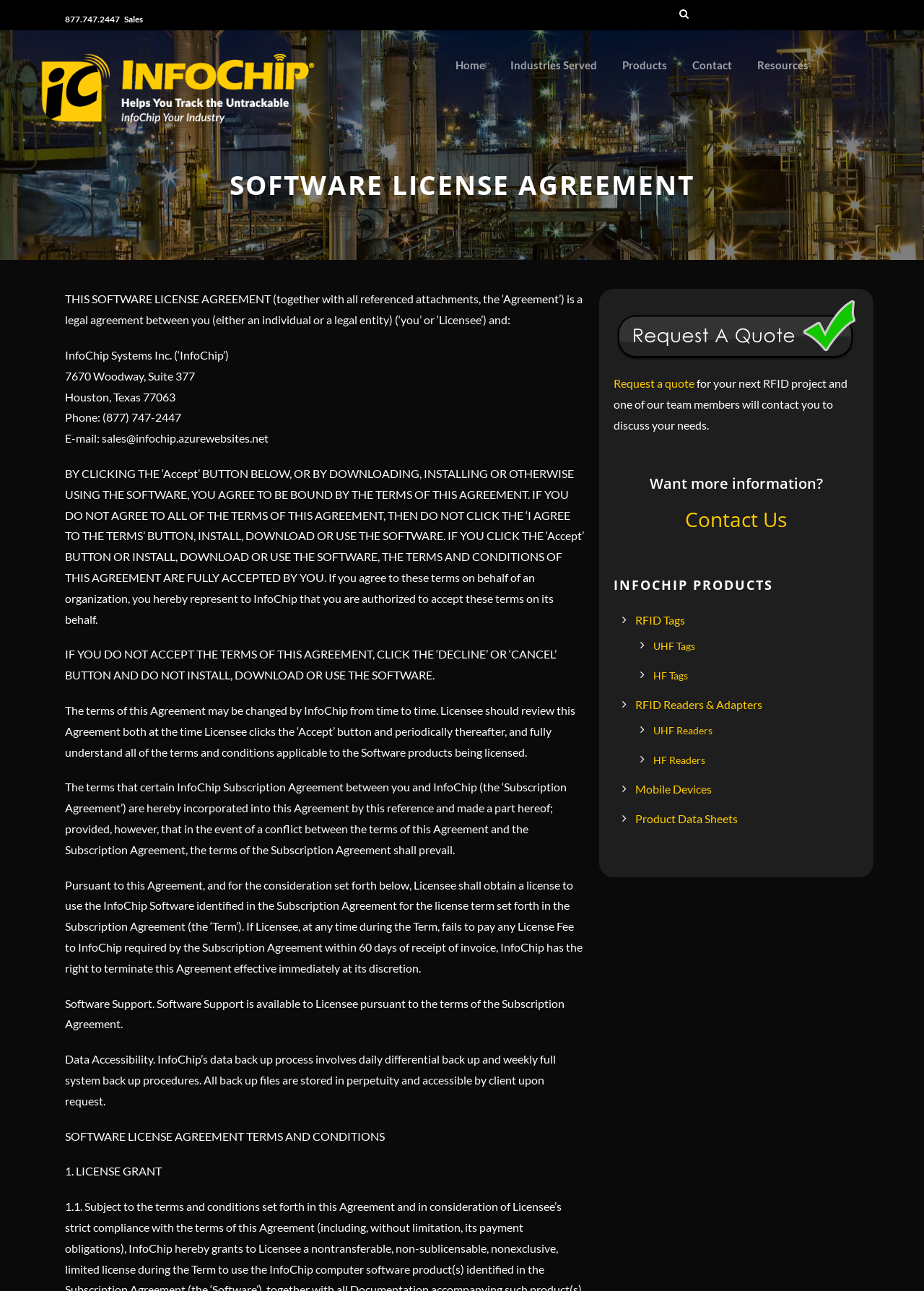Respond to the question below with a concise word or phrase:
What type of products does InfoChip offer?

RFID software solutions